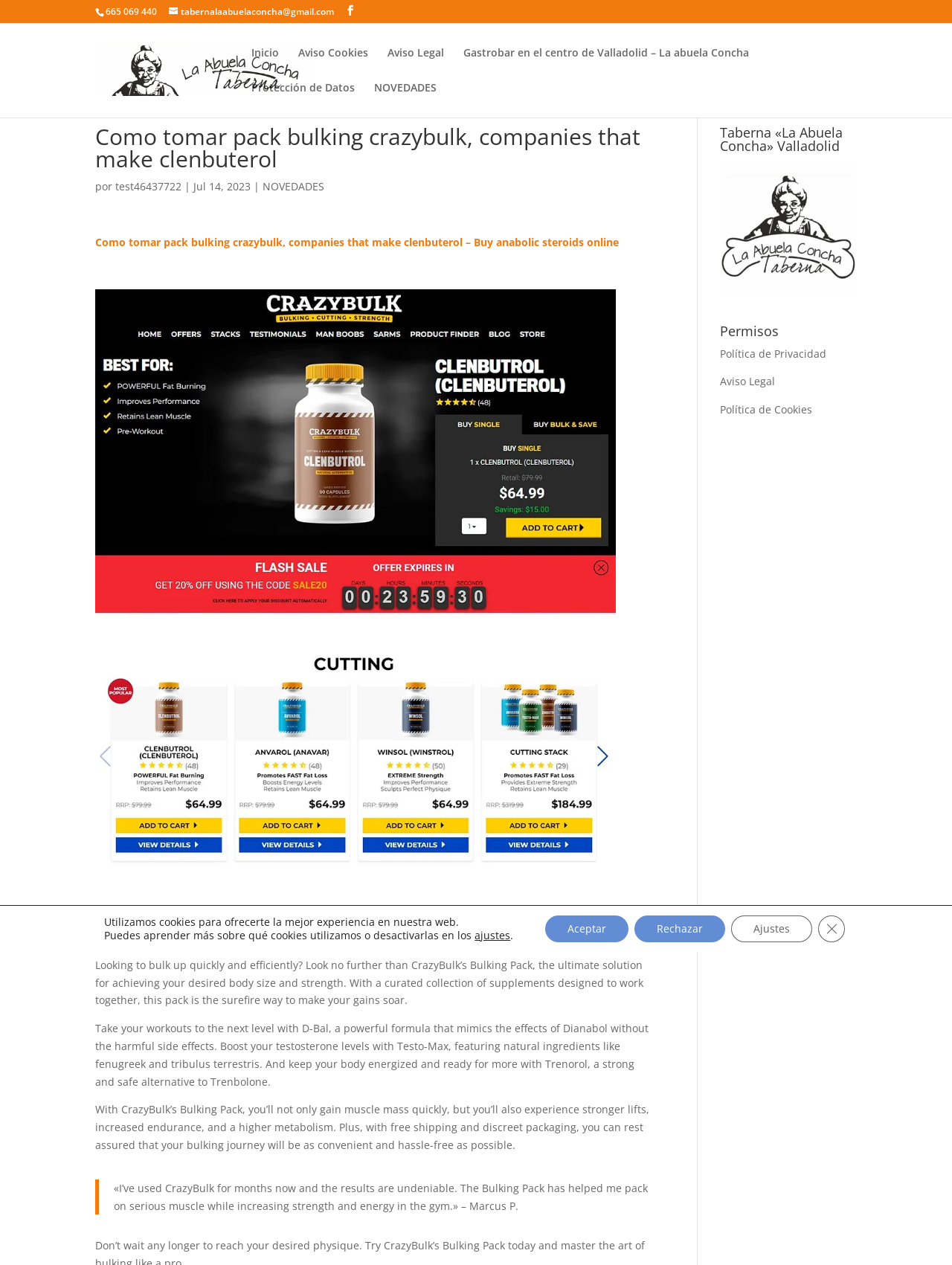Detail the various sections and features of the webpage.

This webpage appears to be a blog or article page about taking a bulking pack by CrazyBulk, with a focus on bodybuilding and anabolic steroids. At the top of the page, there is a header section with a title "Como tomar pack bulking crazybulk, companies that make clenbuterol" and a navigation menu with links to "Inicio", "Aviso Cookies", "Aviso Legal", and "Gastrobar en el centro de Valladolid – La abuela Concha".

Below the header, there is a section with a heading "Como tomar pack bulking crazybulk, companies that make clenbuterol – Buy anabolic steroids online" and a brief introduction to the article. The article itself is divided into several sections, each with a heading and a block of text. The sections discuss the benefits of using CrazyBulk's Bulking Pack, including gaining muscle mass quickly, increasing strength and endurance, and experiencing a higher metabolism.

There are also several images on the page, including a logo for "Taberna La abuela Concha" and two images related to the article, one of which appears to be a before-and-after photo. Additionally, there are several links to other pages on the site, including "NOVEDADES" and "Como tomar pack bulking crazybulk".

In the bottom left corner of the page, there is a section with a heading "Taberna «La Abuela Concha» Valladolid" and links to "Permisos", "Política de Privacidad", "Aviso Legal", and "Política de Cookies". There is also a banner at the bottom of the page with a message about cookies and buttons to accept, reject, or adjust cookie settings.